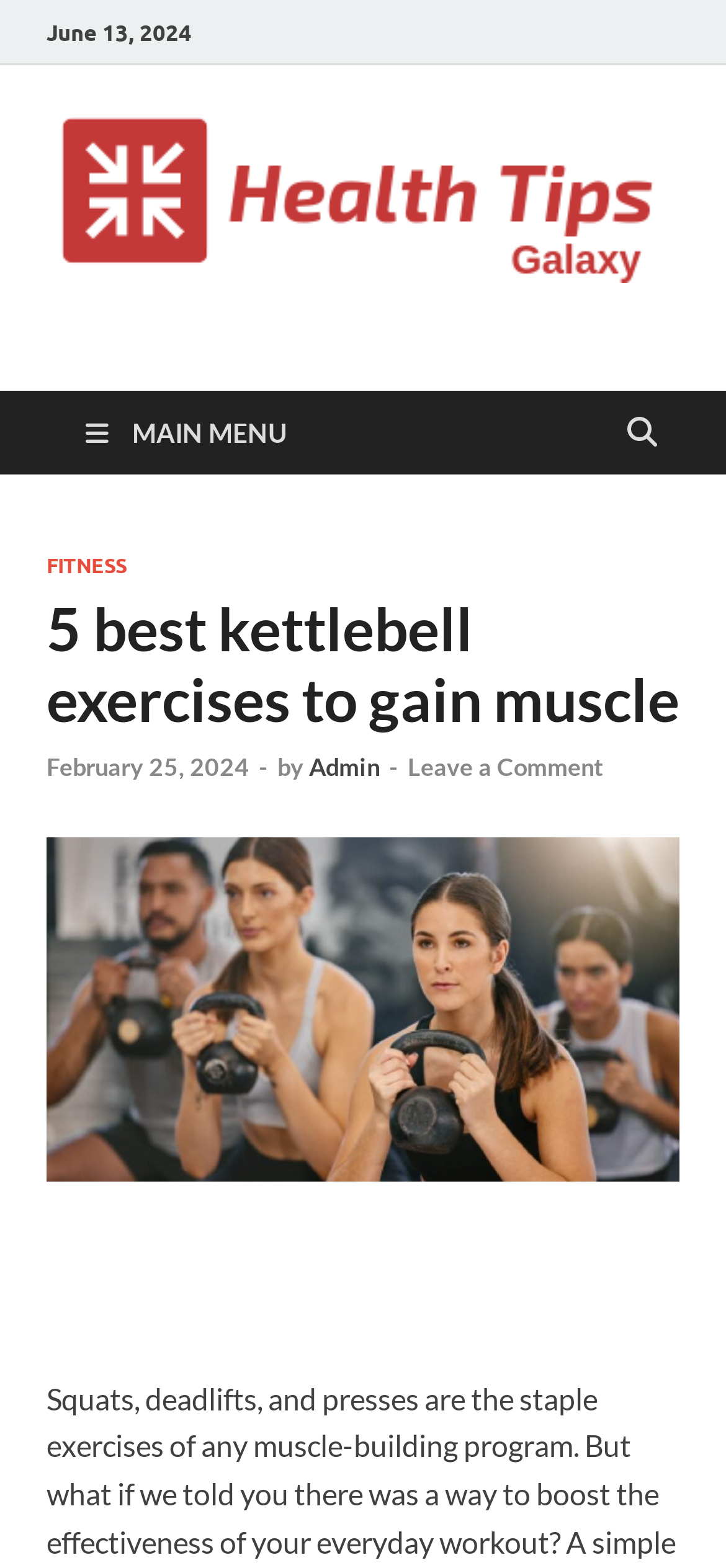Could you please study the image and provide a detailed answer to the question:
What type of exercises are discussed in the article?

The type of exercises discussed in the article can be inferred from the title of the article, which says '5 best kettlebell exercises to gain muscle'.